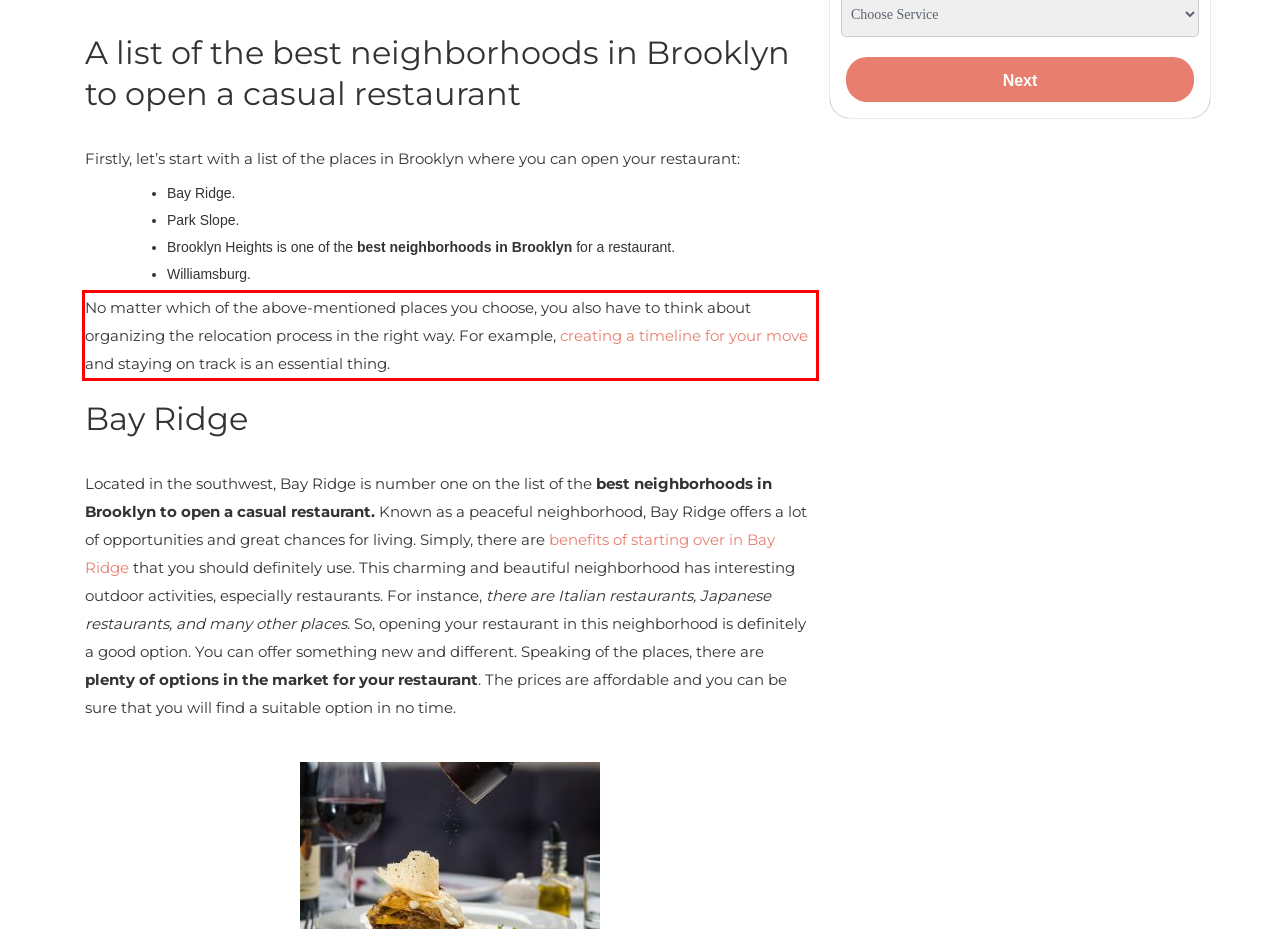Inspect the webpage screenshot that has a red bounding box and use OCR technology to read and display the text inside the red bounding box.

No matter which of the above-mentioned places you choose, you also have to think about organizing the relocation process in the right way. For example, creating a timeline for your move and staying on track is an essential thing.